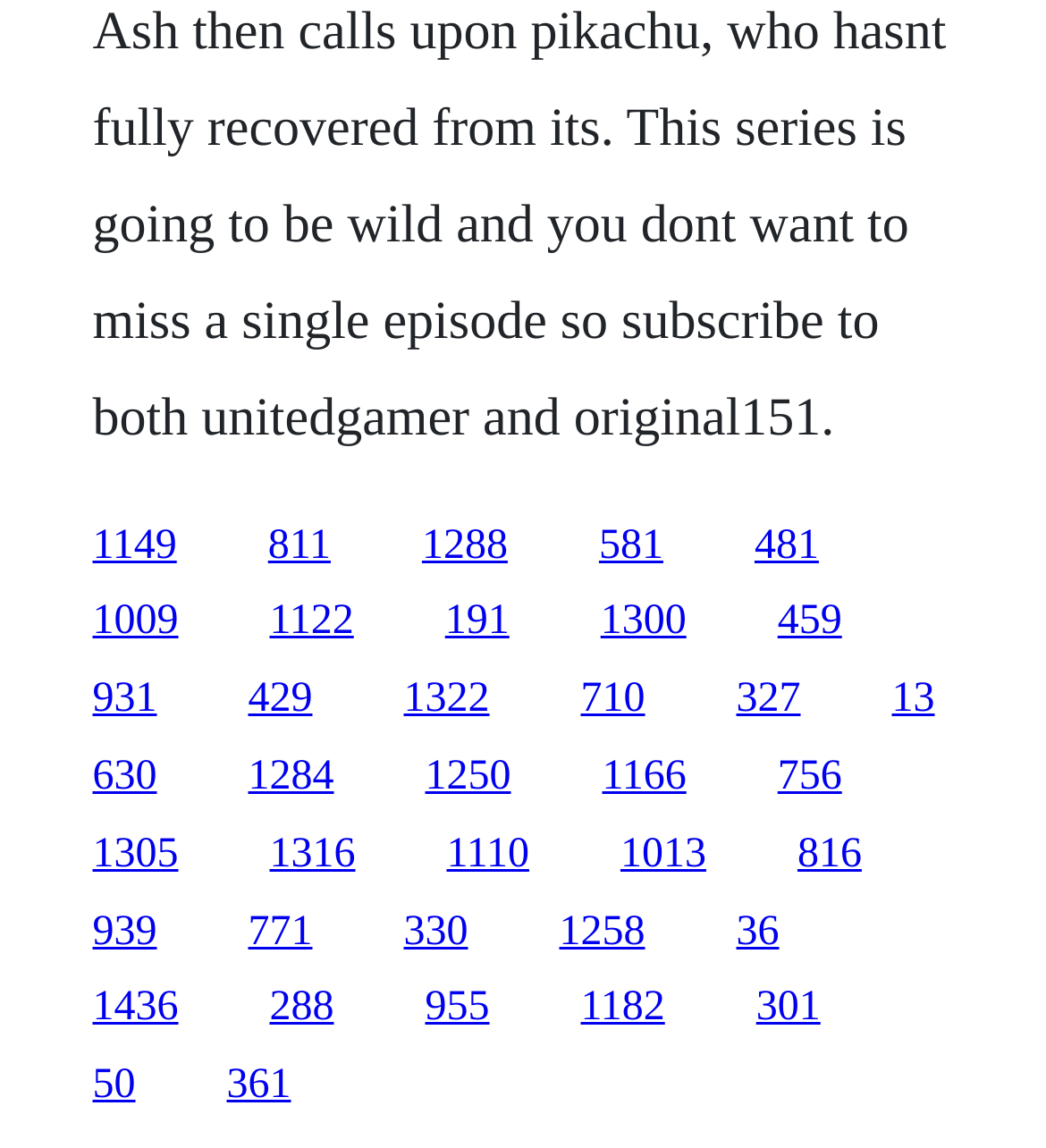Are there any links with the same y-coordinate?
Give a detailed response to the question by analyzing the screenshot.

I compared the y1 and y2 coordinates of each link and found that there are multiple links with the same y-coordinate, indicating that they are aligned horizontally.